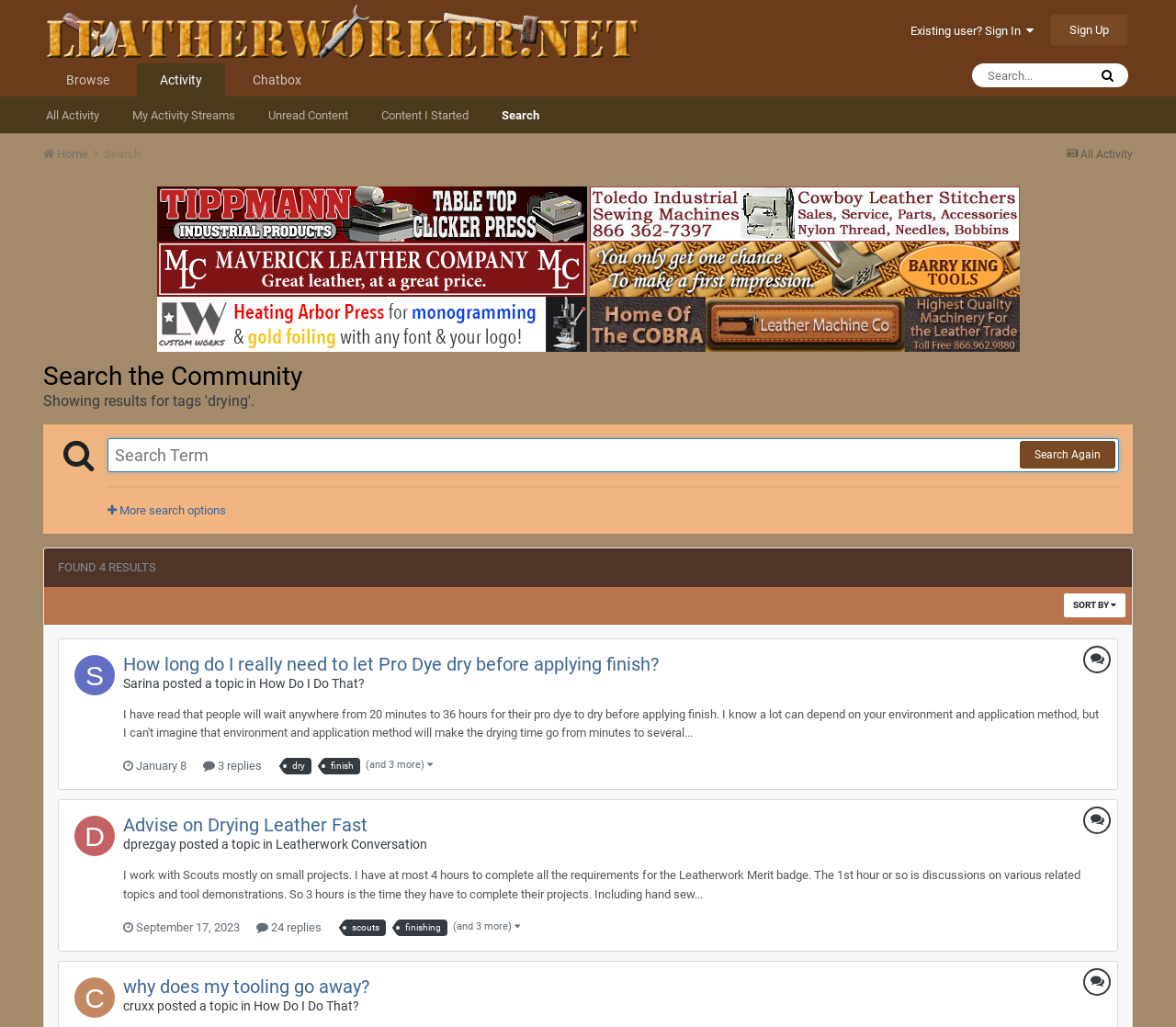Based on the visual content of the image, answer the question thoroughly: What is the purpose of the search box?

The search box is located at the top of the webpage, and it allows users to search for specific topics or keywords within the community. The search box is accompanied by a button with a magnifying glass icon, indicating that it is a search function.